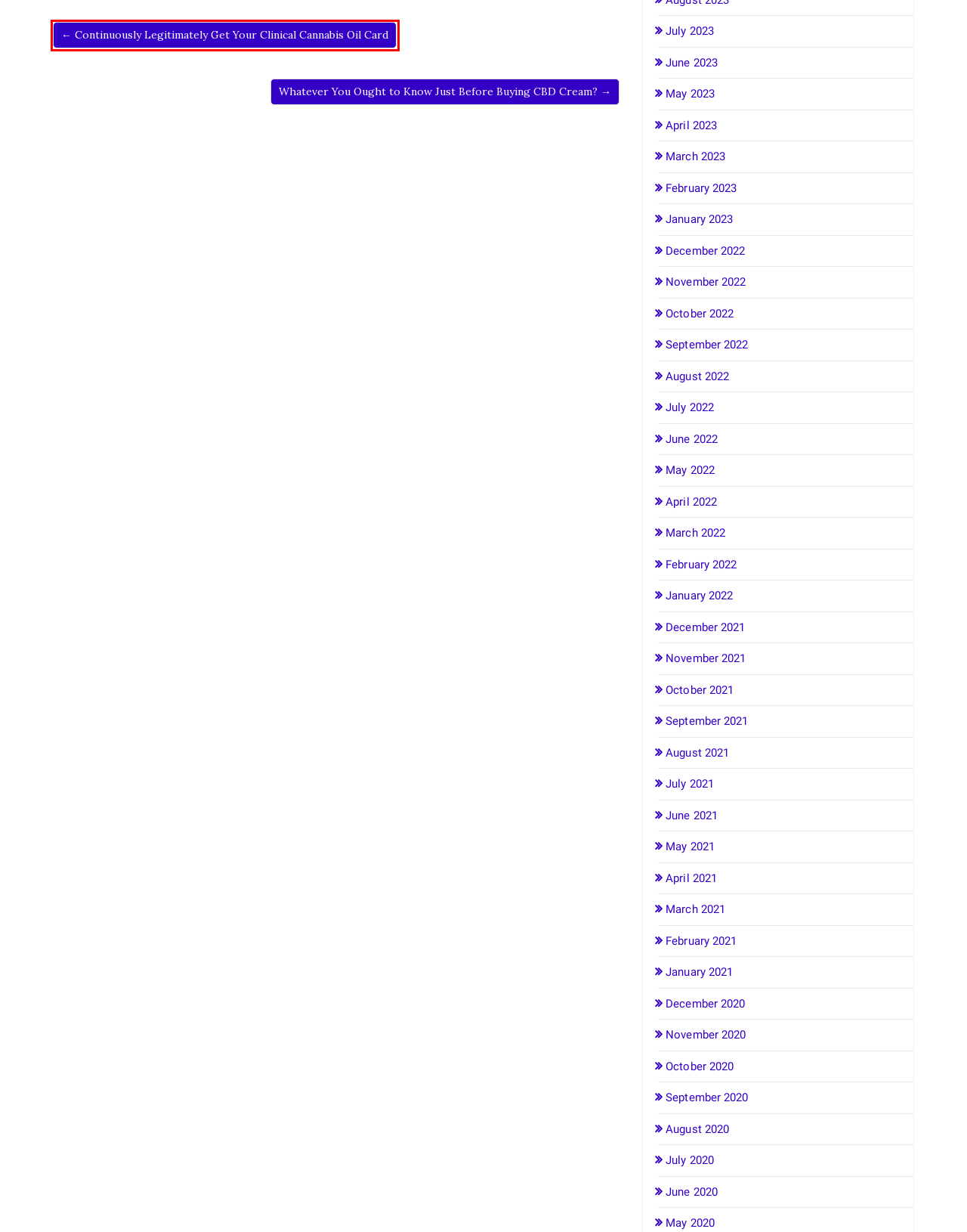Look at the screenshot of a webpage with a red bounding box and select the webpage description that best corresponds to the new page after clicking the element in the red box. Here are the options:
A. June 2020 – Entertainment Stories
B. July 2021 – Entertainment Stories
C. November 2021 – Entertainment Stories
D. May 2020 – Entertainment Stories
E. May 2022 – Entertainment Stories
F. Continuously Legitimately Get Your Clinical Cannabis Oil Card – Entertainment Stories
G. April 2021 – Entertainment Stories
H. December 2021 – Entertainment Stories

F